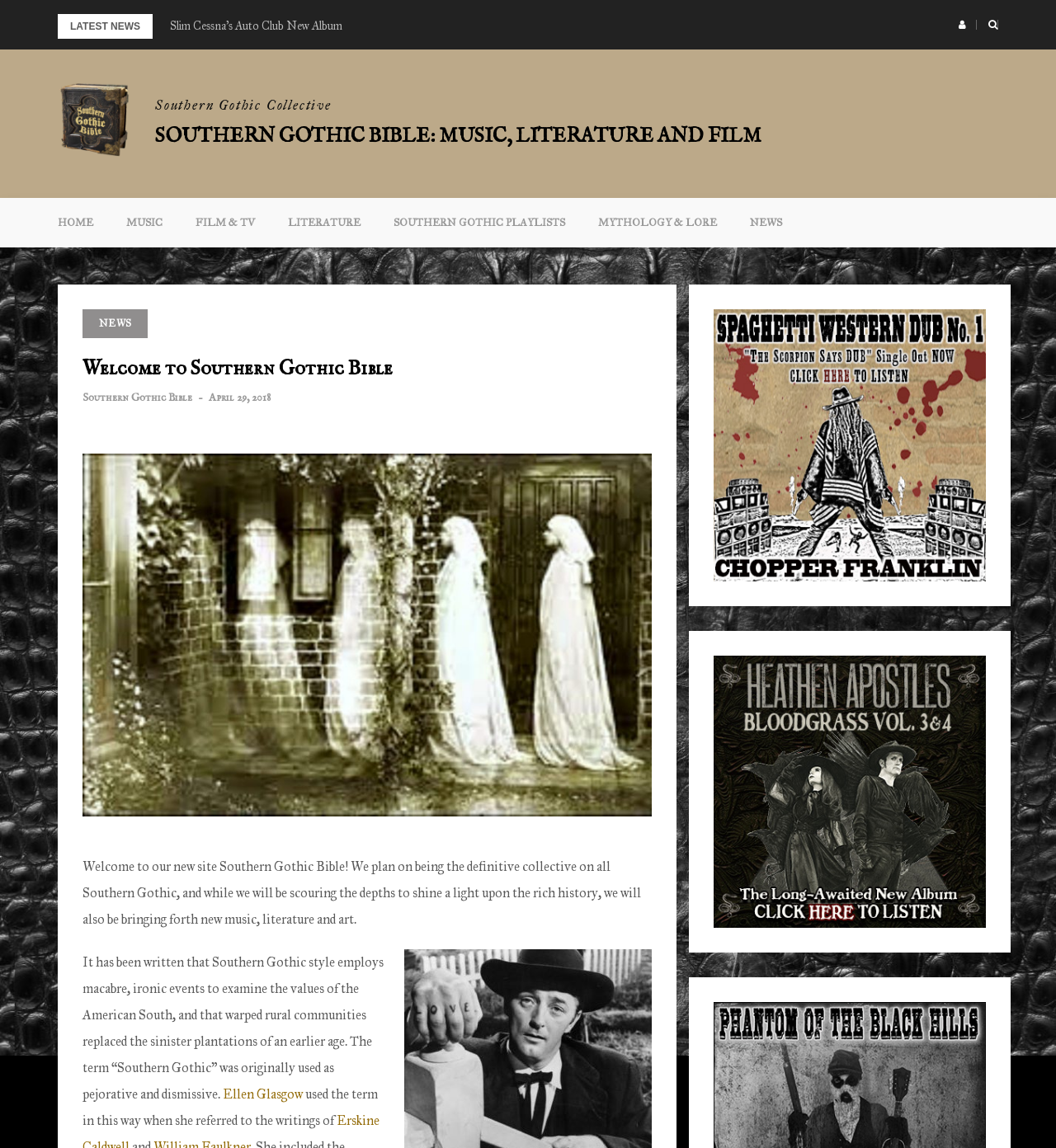Refer to the image and provide a thorough answer to this question:
What is the name of the website?

The name of the website can be found in the header section of the webpage, where it is written as 'Welcome to Southern Gothic Bible - Music, Literature, Art & Film'.